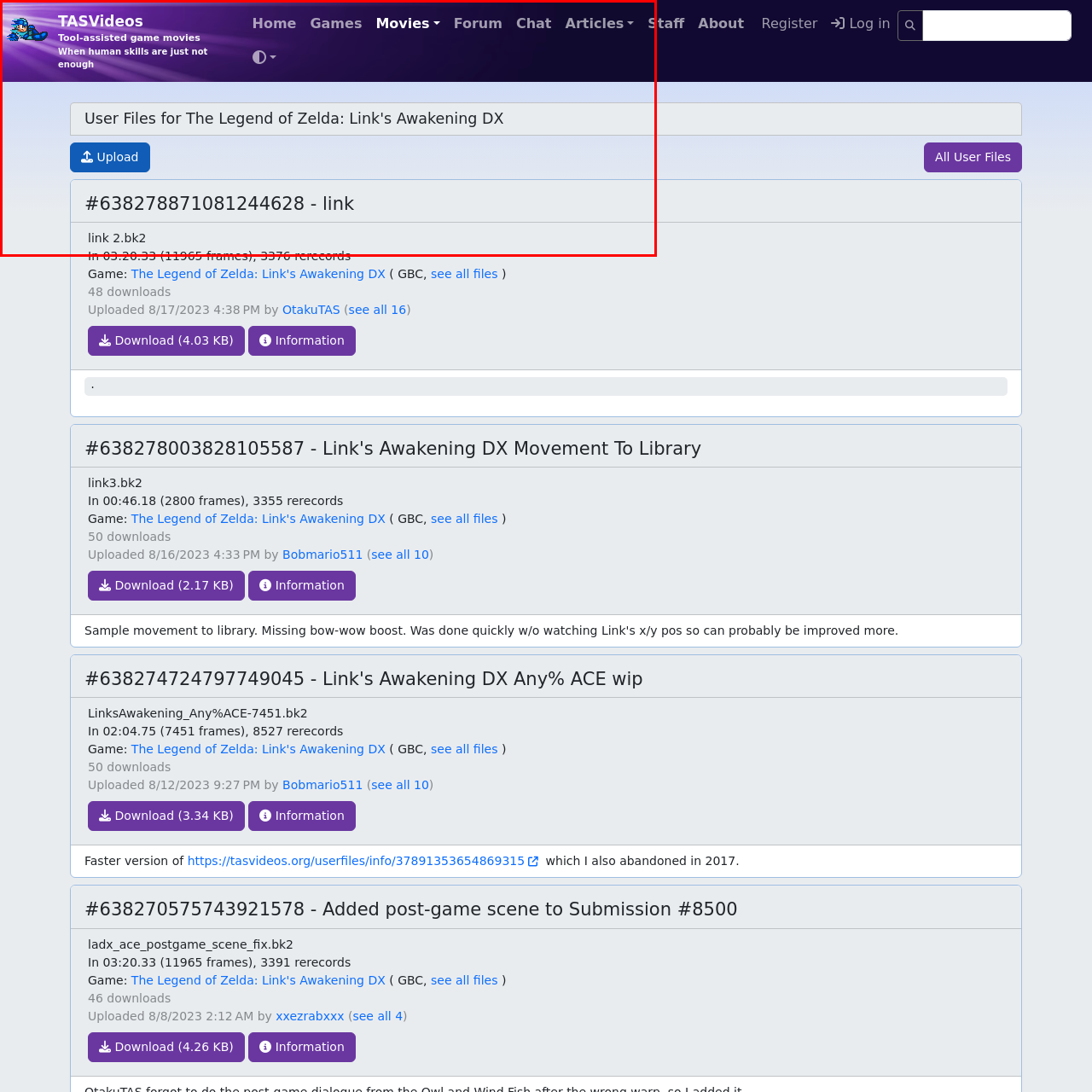Describe in detail the image that is highlighted by the red bounding box.

This image showcases a webpage dedicated to user files for "The Legend of Zelda: Link's Awakening DX" on TASVideos, a platform for tool-assisted game movies. Prominently displayed is the header "User Files for The Legend of Zelda: Link's Awakening DX," along with a vibrant navigation menu that includes options for home, games, movies, forum, chat, articles, and staff. 

At the center of the image, a link titled "#638278871081244628 - link" is featured, with accompanying details about the file named "link 2.bk2." This specific file boasts a runtime of 03:20.33 (11965 frames) and displays 2376 rerecords, indicating a comprehensive gaming session captured through tool assistance. 

In addition, there is an "Upload" button encouraging users to contribute their own files, reinforcing the community aspect of this platform. The overall design combines functionality with a focus on collaboration among gaming enthusiasts, making it easy for users to share and access various game-related resources.